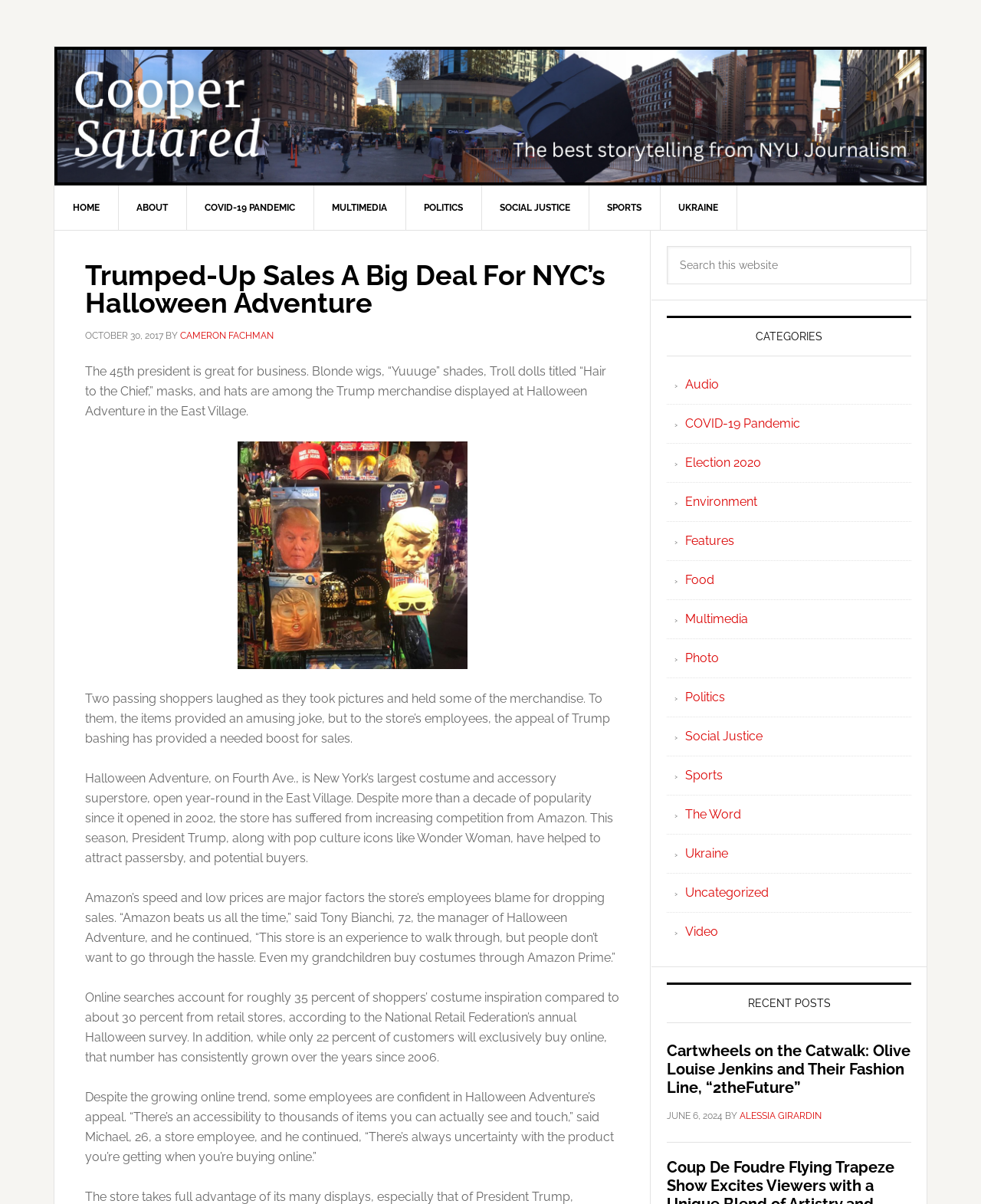Summarize the webpage with intricate details.

This webpage is about an article titled "Trumped-Up Sales A Big Deal For NYC’s Halloween Adventure" and appears to be a news article or blog post. At the top of the page, there are four "Skip to" links, allowing users to navigate to different sections of the page. Below these links, there is a large image of "Cooper Squared" and a navigation menu with links to various sections of the website, including "HOME", "ABOUT", "COVID-19 PANDEMIC", and others.

The main content of the article is divided into several paragraphs, which discuss how Halloween Adventure, a costume and accessory store in the East Village, has seen an increase in sales due to Trump-themed merchandise. The article quotes the store's manager, Tony Bianchi, and an employee, Michael, who discuss the impact of online shopping on the store's sales.

To the right of the main content, there is a sidebar with several sections, including a search bar, a list of categories, and a list of recent posts. The categories section includes links to topics such as "Audio", "COVID-19 Pandemic", "Election 2020", and others. The recent posts section lists several article titles, including "Cartwheels on the Catwalk: Olive Louise Jenkins and Their Fashion Line, “2theFuture”".

Overall, the webpage has a clean and organized layout, with a clear hierarchy of content and easy-to-use navigation.